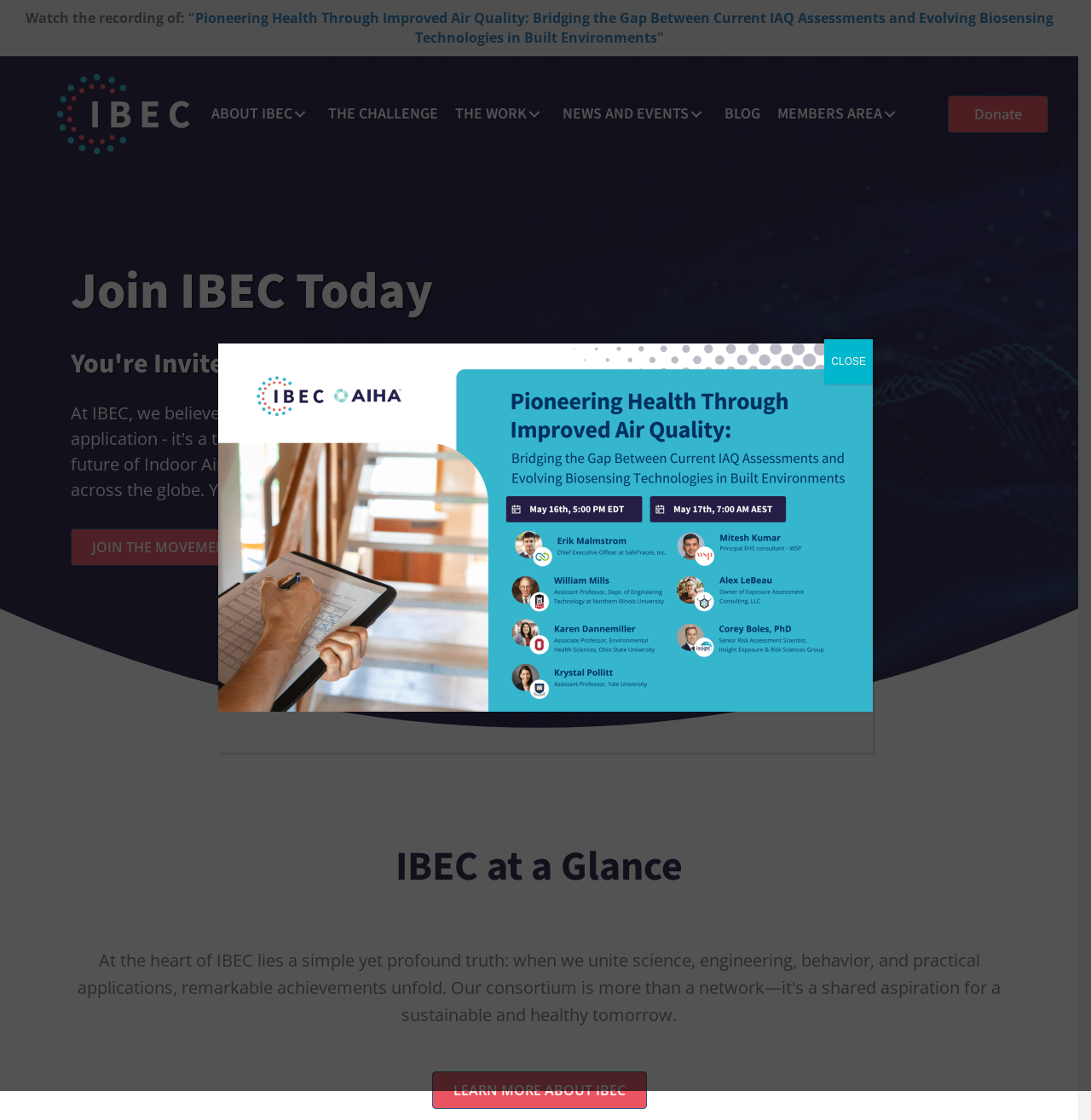Answer the following query concisely with a single word or phrase:
What is the text on the button to close the dialog?

CLOSE